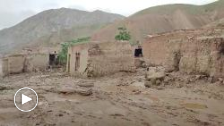Generate a comprehensive description of the image.

The image depicts a scene of devastation following severe flash floods in Afghanistan, highlighting the aftermath of the disaster. In the foreground, partially destroyed buildings are visible, revealing the impact of the floods on the local infrastructure. The landscape includes mountains in the background, covered in debris and mud, indicative of the heavy rainfall that has led to the flooding. This image accompanies the article titled "More than 330 killed by flash floods in Afghanistan," which addresses the tragic consequences and human toll of these natural disasters. The inclusion of a video icon suggests that further visual or narrative context about the situation can be accessed, providing deeper insights into the devastating events that have unfolded.